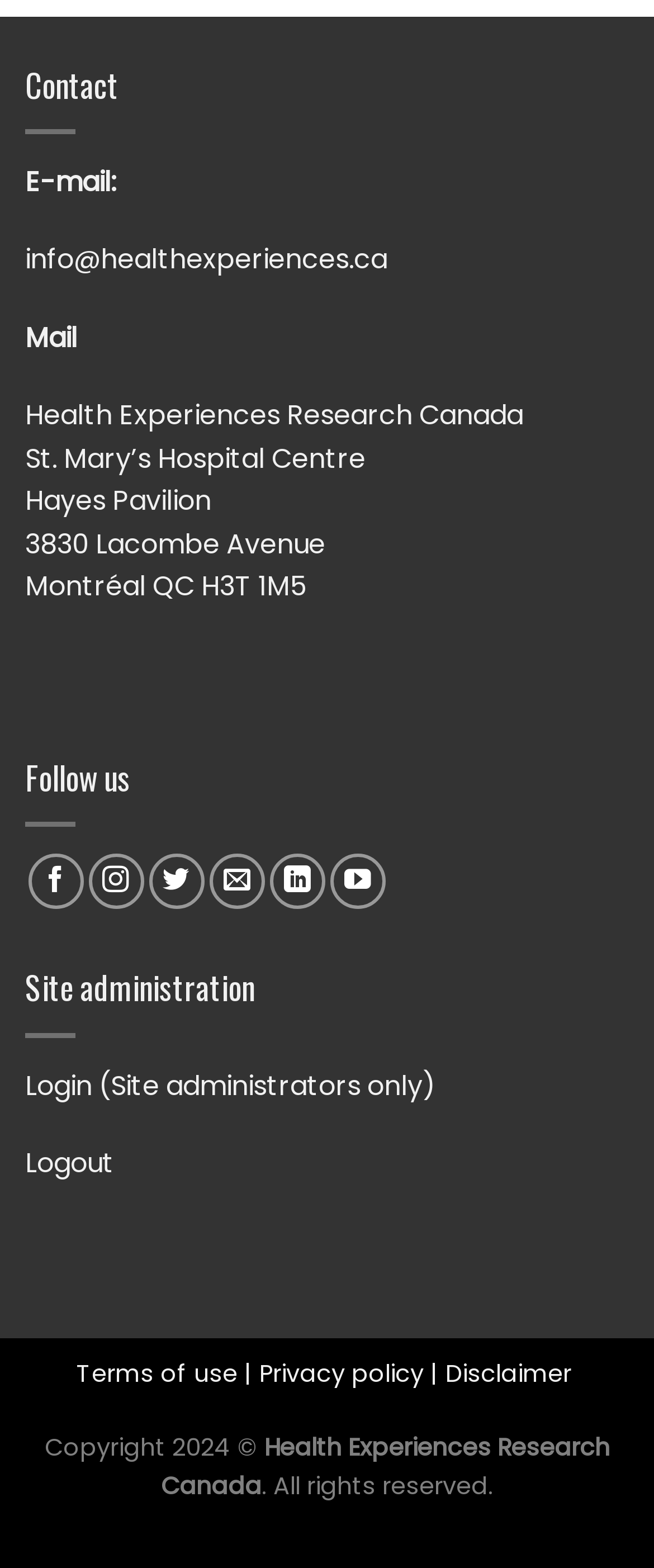Look at the image and write a detailed answer to the question: 
What is the address of St. Mary’s Hospital Centre?

The address can be found in the 'Contact' section, where it is written as 'St. Mary’s Hospital Centre, Hayes Pavilion, 3830 Lacombe Avenue, Montréal QC H3T 1M5'.